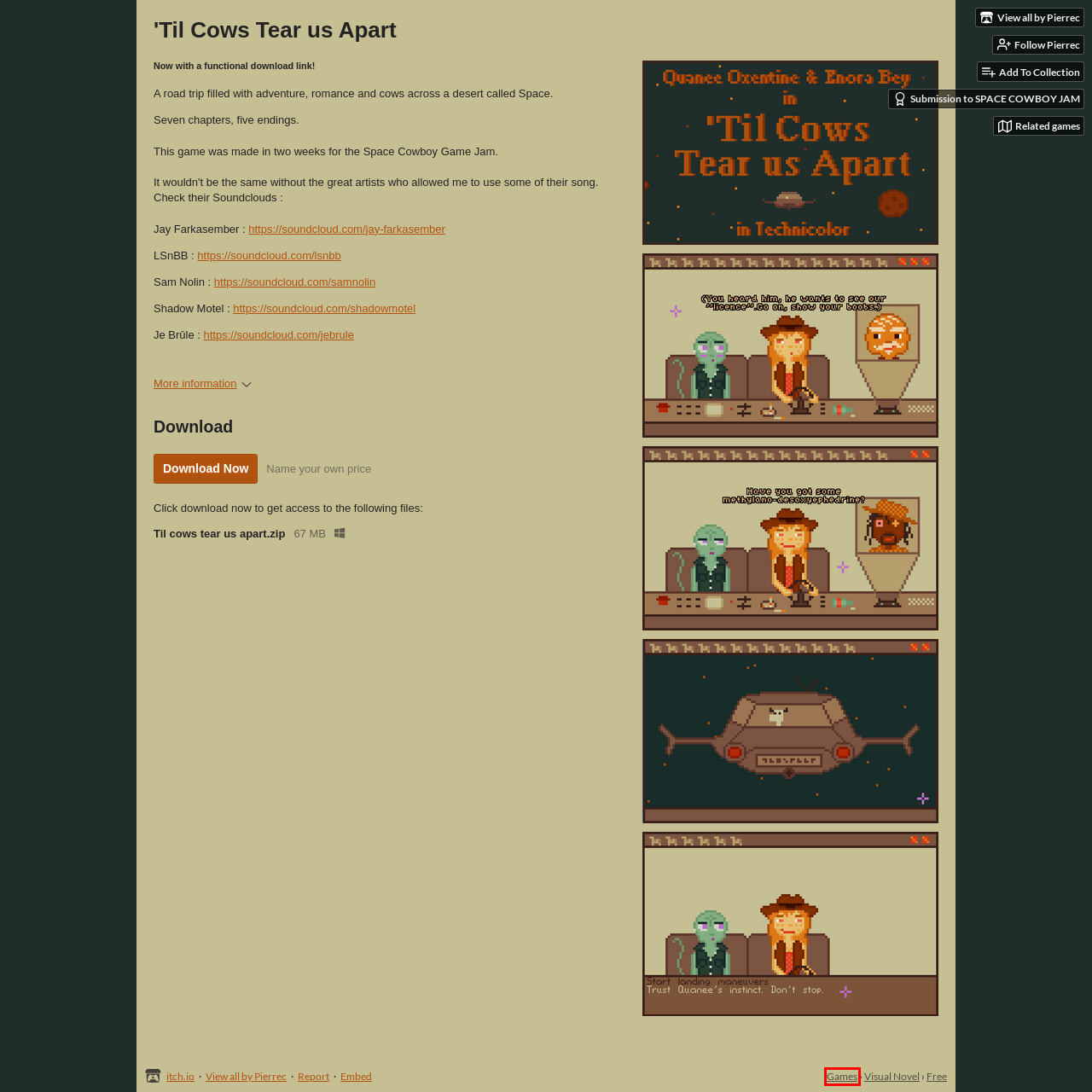Given a webpage screenshot featuring a red rectangle around a UI element, please determine the best description for the new webpage that appears after the element within the bounding box is clicked. The options are:
A. Top games - itch.io
B. Pierrec - itch.io
C. 'Til Cows Tear us Apart by Pierrec for SPACE COWBOY JAM - itch.io
D. Download the latest indie games - itch.io
E. Games like 'Til Cows Tear us Apart - itch.io
F. Download 'Til Cows Tear us Apart by Pierrec - itch.io
G. Top Visual Novel games - itch.io
H. Log in - itch.io

A